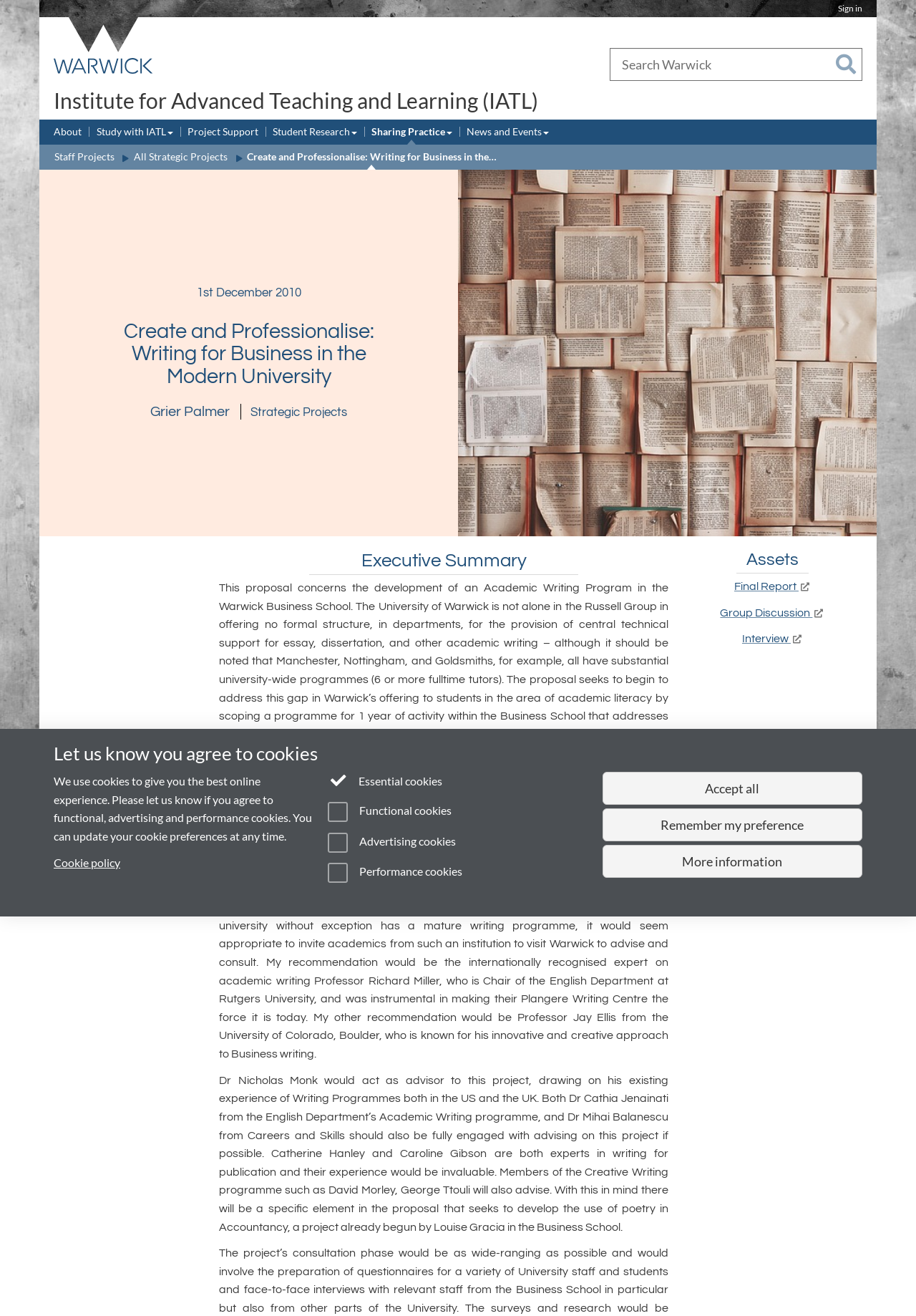Locate the bounding box of the UI element defined by this description: "Project Support". The coordinates should be given as four float numbers between 0 and 1, formatted as [left, top, right, bottom].

[0.205, 0.094, 0.282, 0.107]